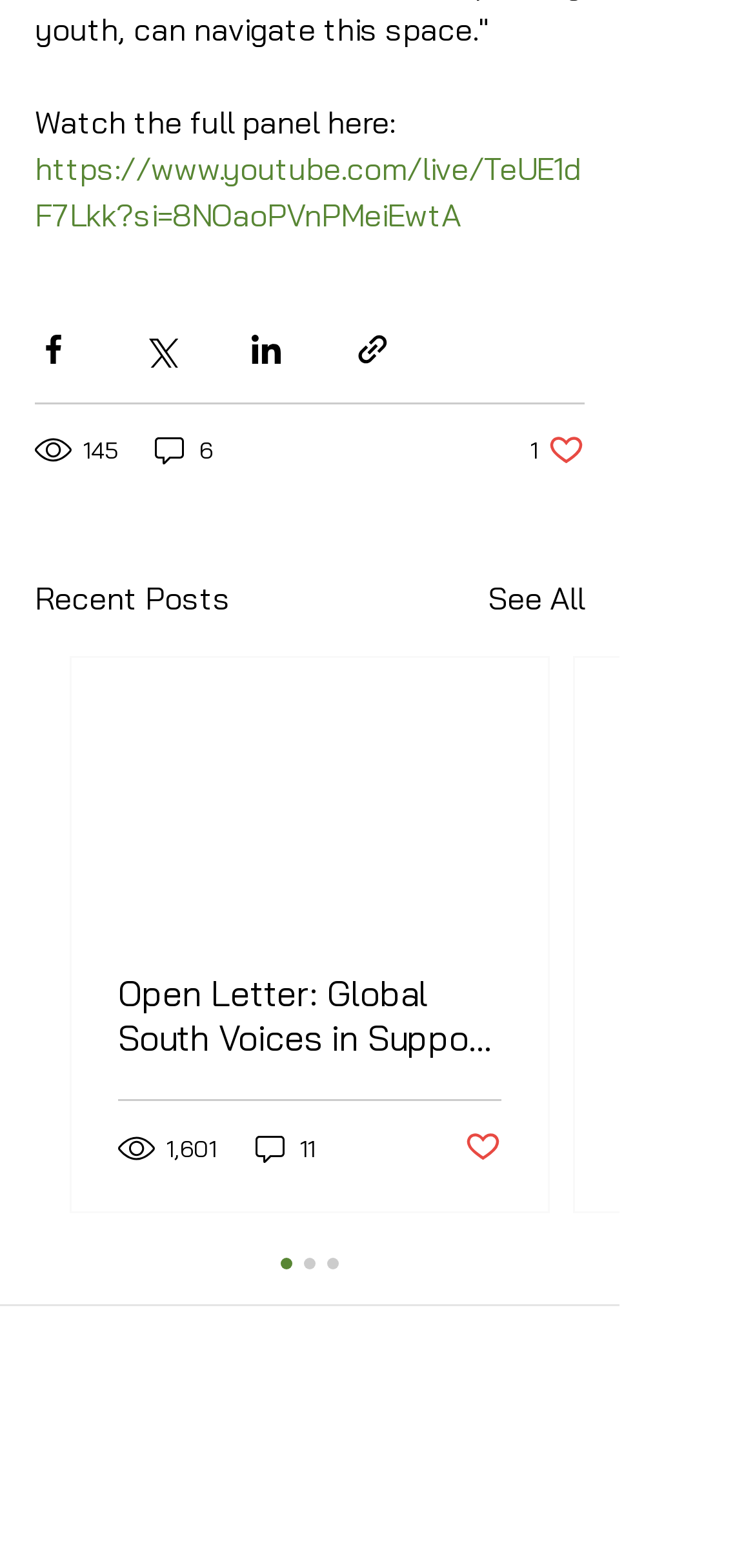Locate the bounding box coordinates of the clickable area needed to fulfill the instruction: "Read about D.B. Cooper".

None